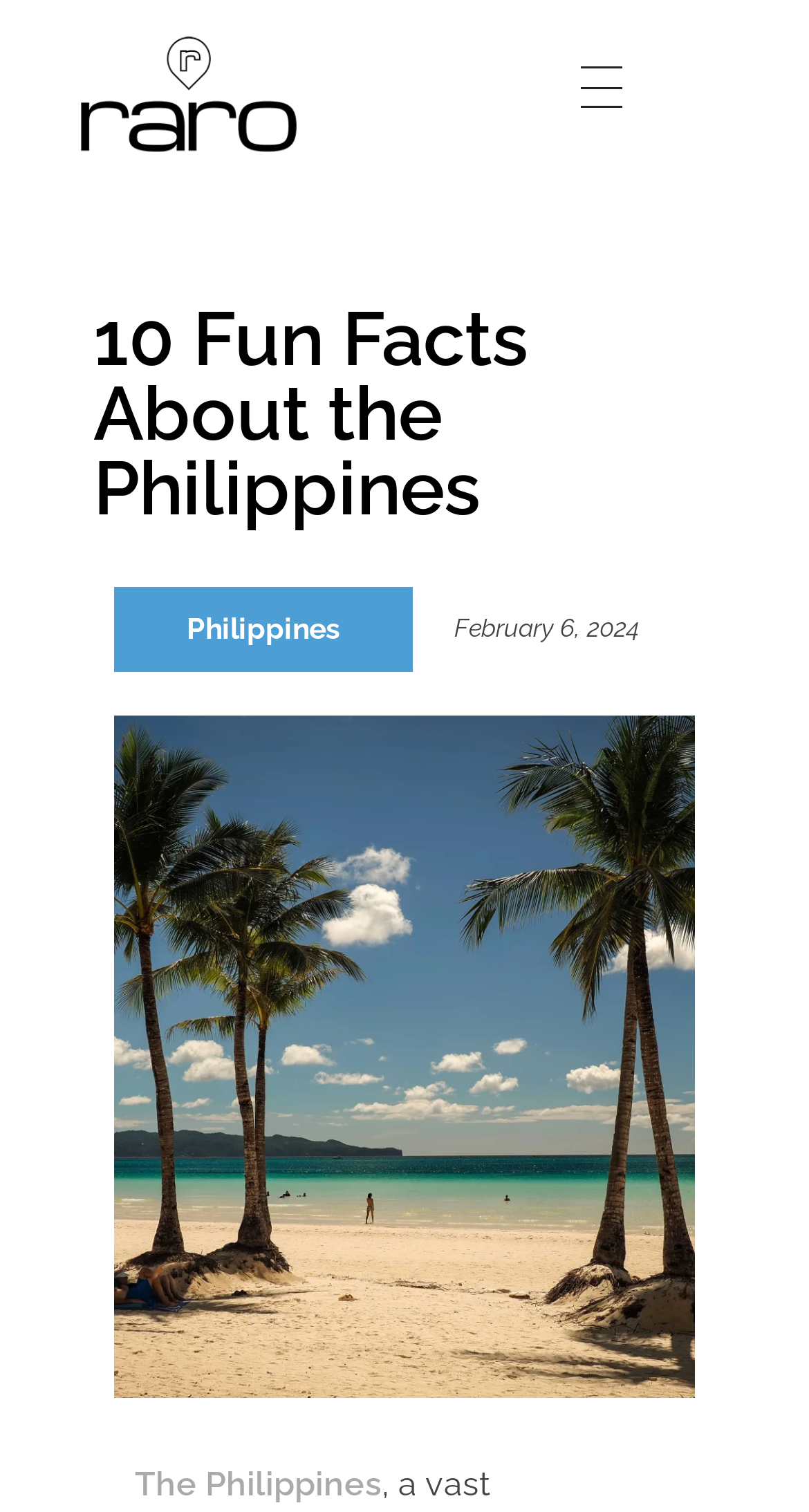Respond to the following question using a concise word or phrase: 
How many links are there in the main section?

3